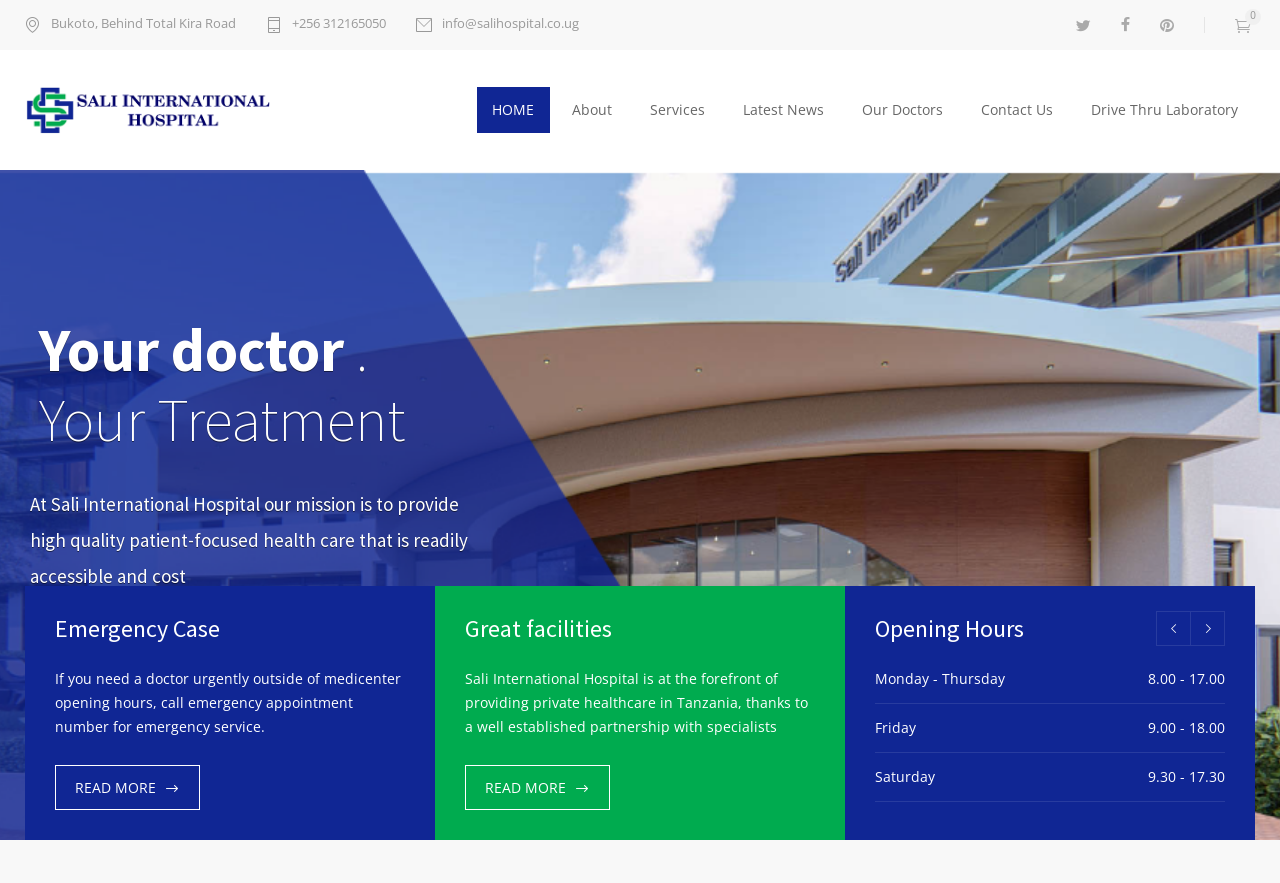Please reply to the following question with a single word or a short phrase:
How many links are there in the main navigation menu?

8